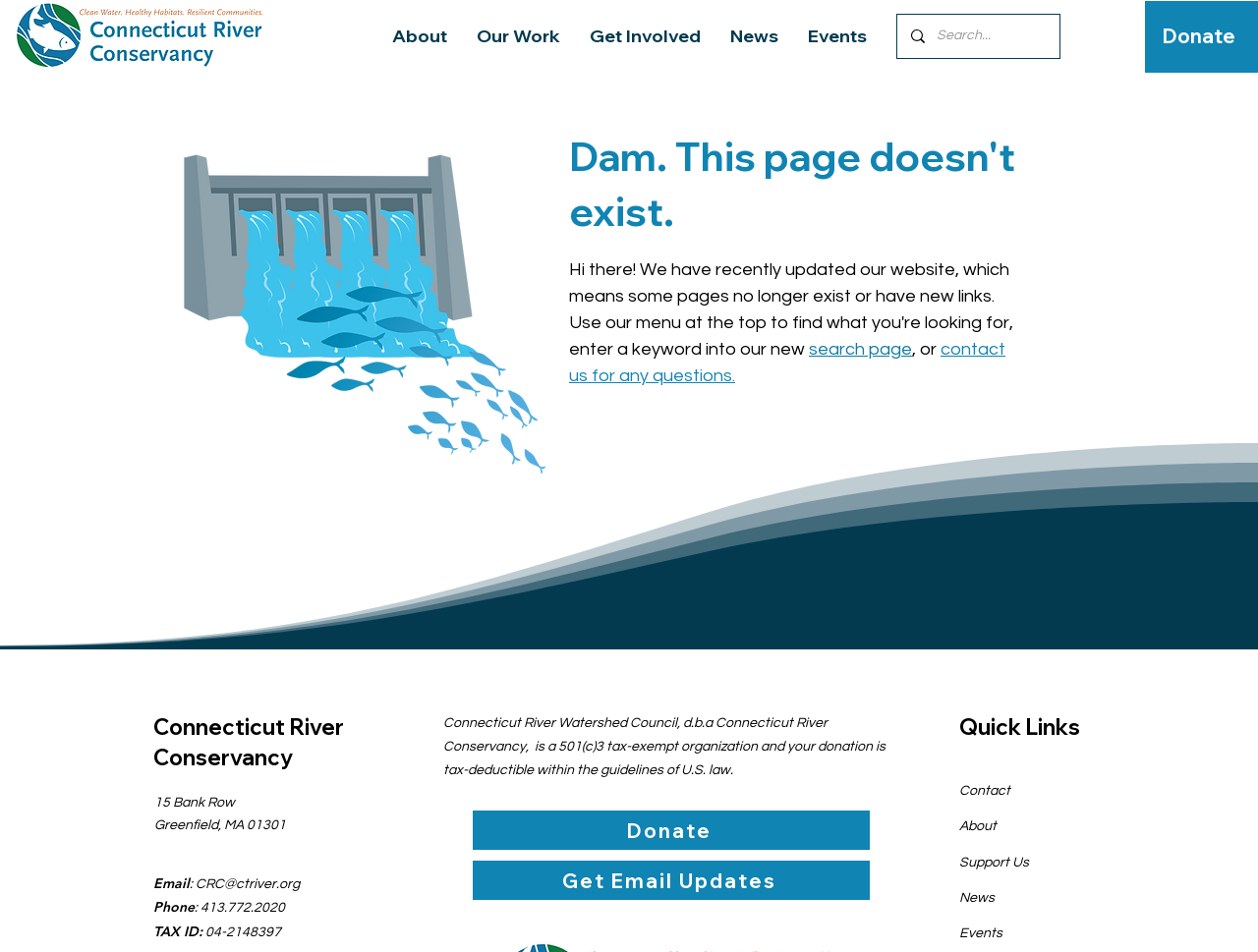Refer to the screenshot and answer the following question in detail:
What is the error message on the page?

I found the error message by looking at the heading element with the text 'Dam. This page doesn't exist.' located in the middle of the page, which is likely to be the error message.